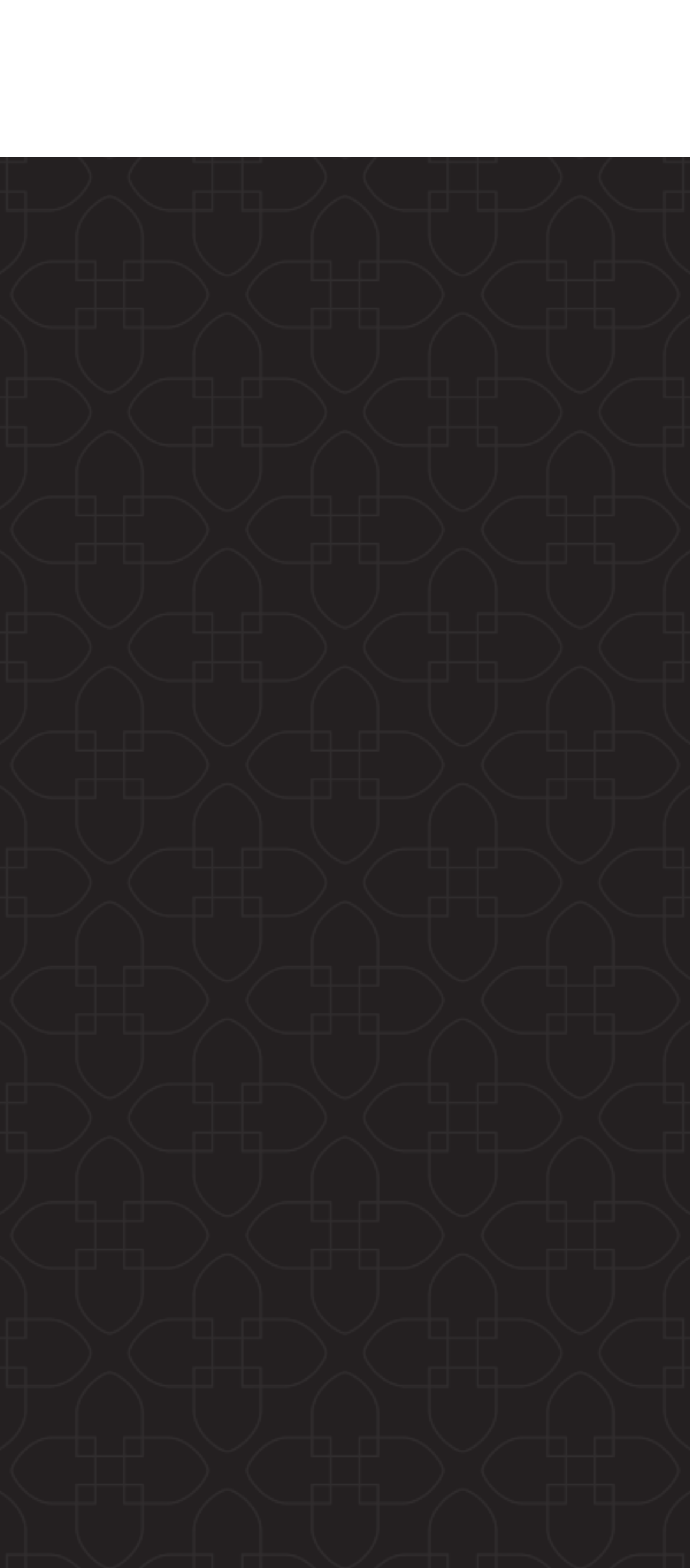Examine the screenshot and answer the question in as much detail as possible: What is the phone number to contact the school?

The phone number can be found in the link element ' +44 (0)1883 343028' with bounding box coordinates [0.277, 0.296, 0.723, 0.322].